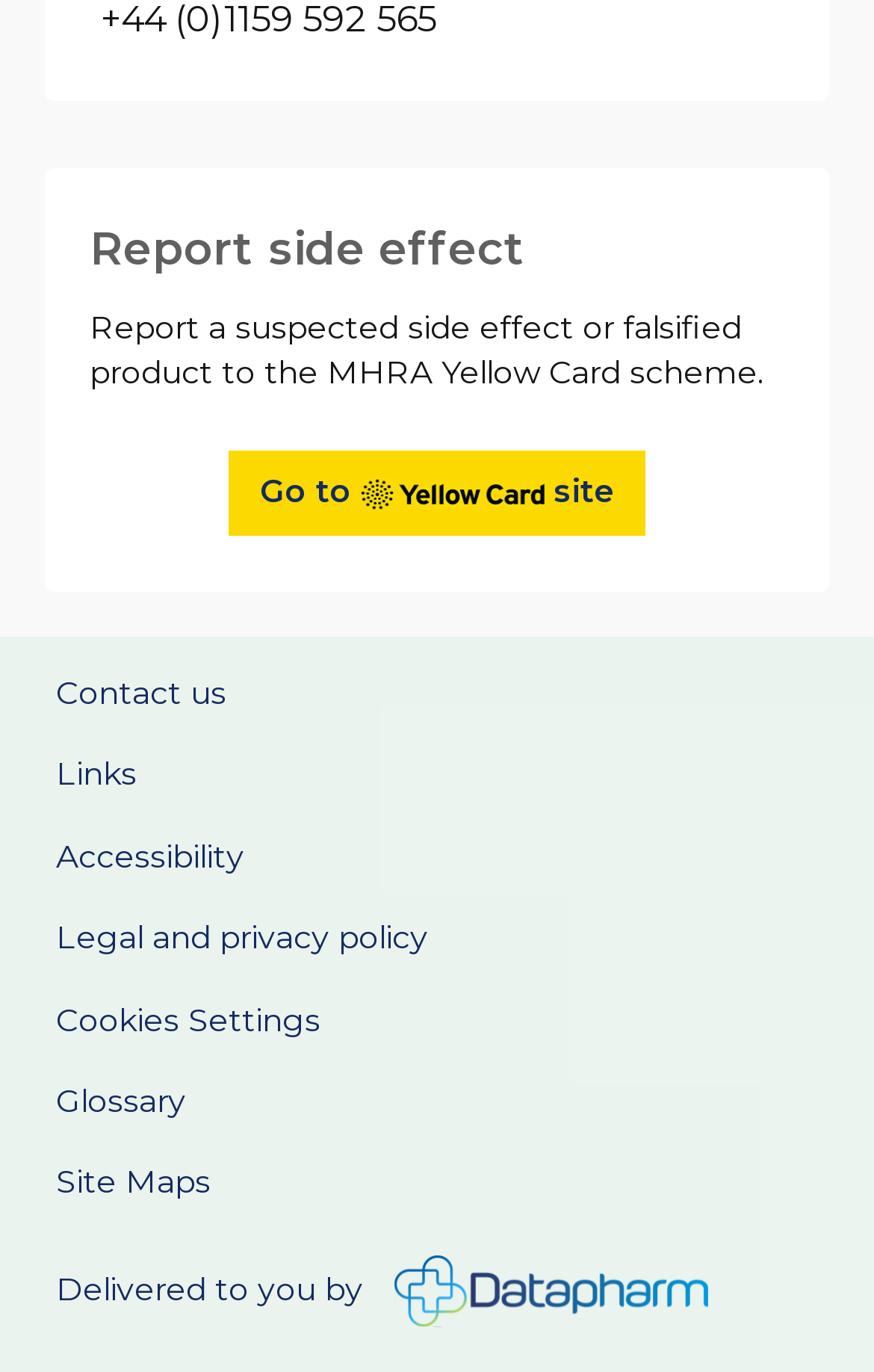Please provide a brief answer to the question using only one word or phrase: 
What can be done on this website?

Report side effects